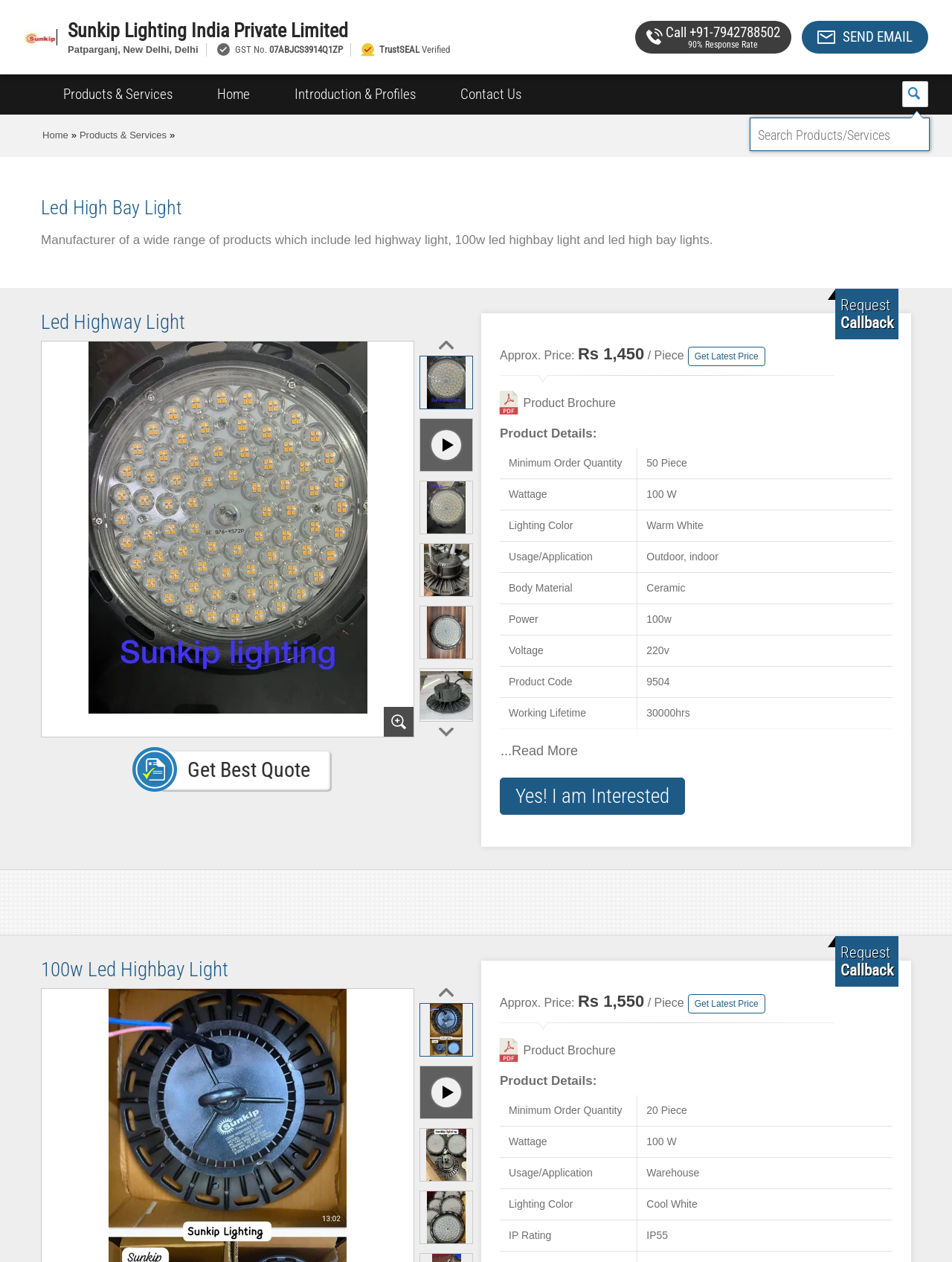Mark the bounding box of the element that matches the following description: "TrustSEAL Verified".

[0.376, 0.034, 0.472, 0.045]